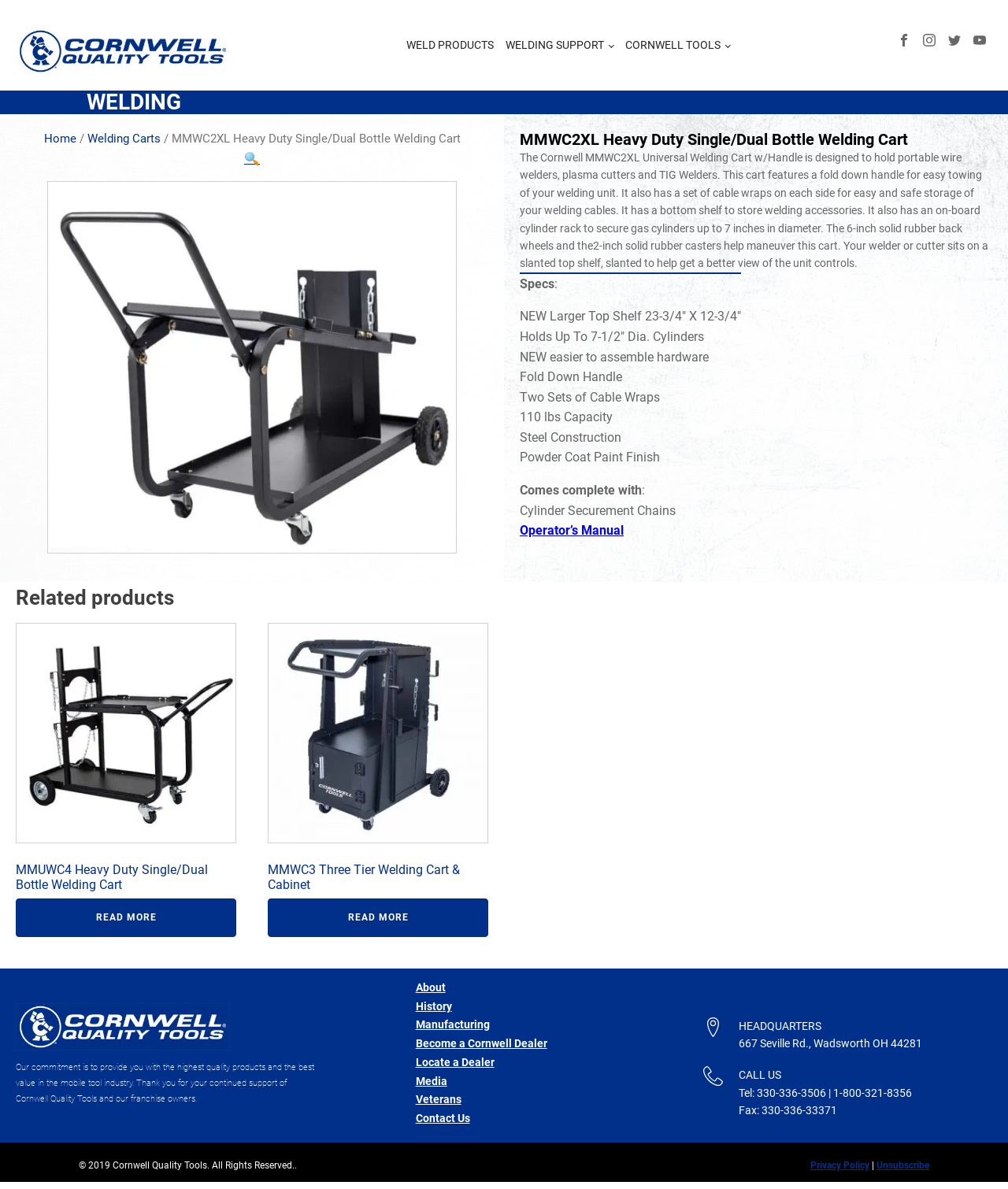Find the bounding box coordinates for the area that should be clicked to accomplish the instruction: "Visit our Facebook".

[0.884, 0.023, 0.909, 0.044]